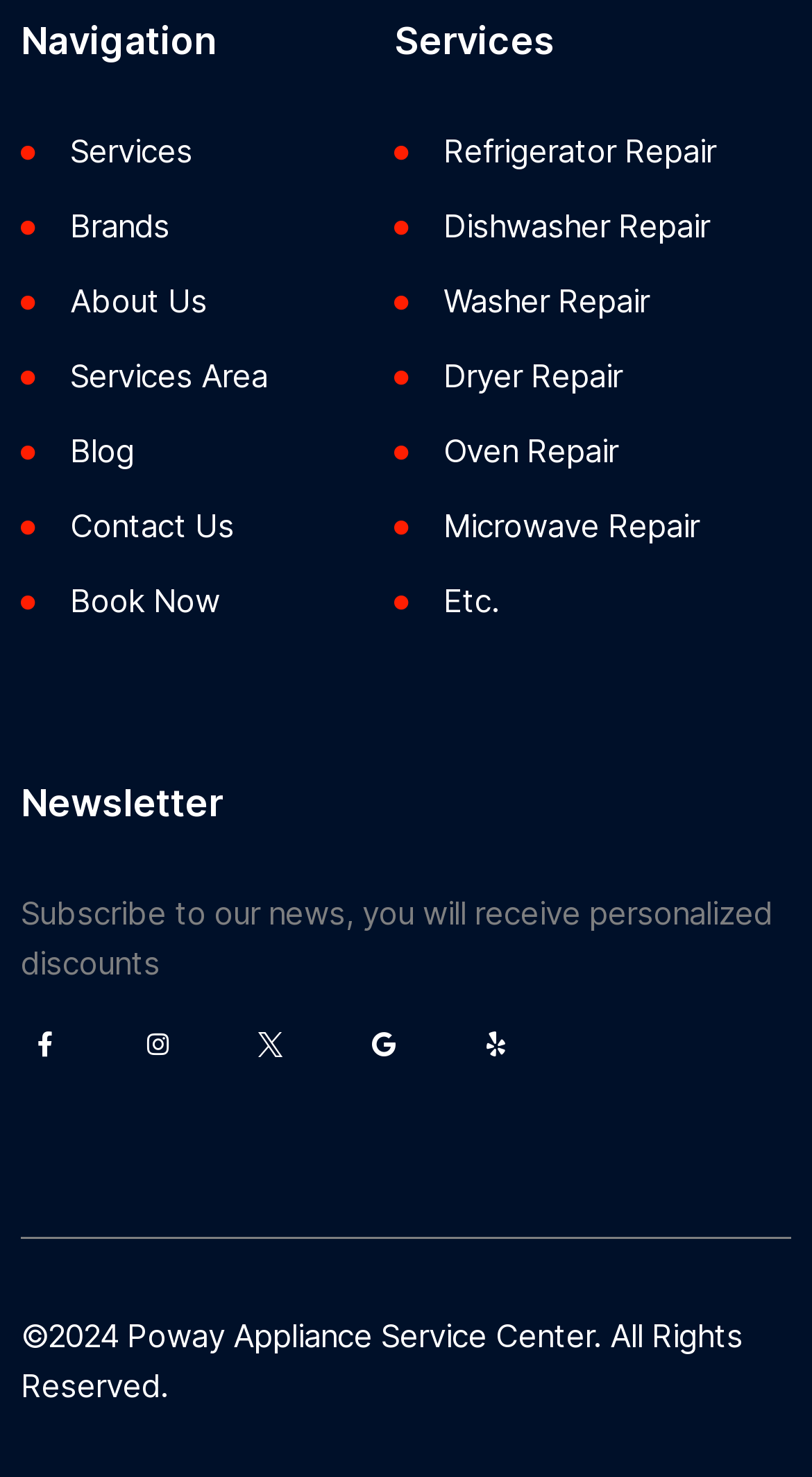What is the copyright year?
Look at the image and provide a short answer using one word or a phrase.

2024